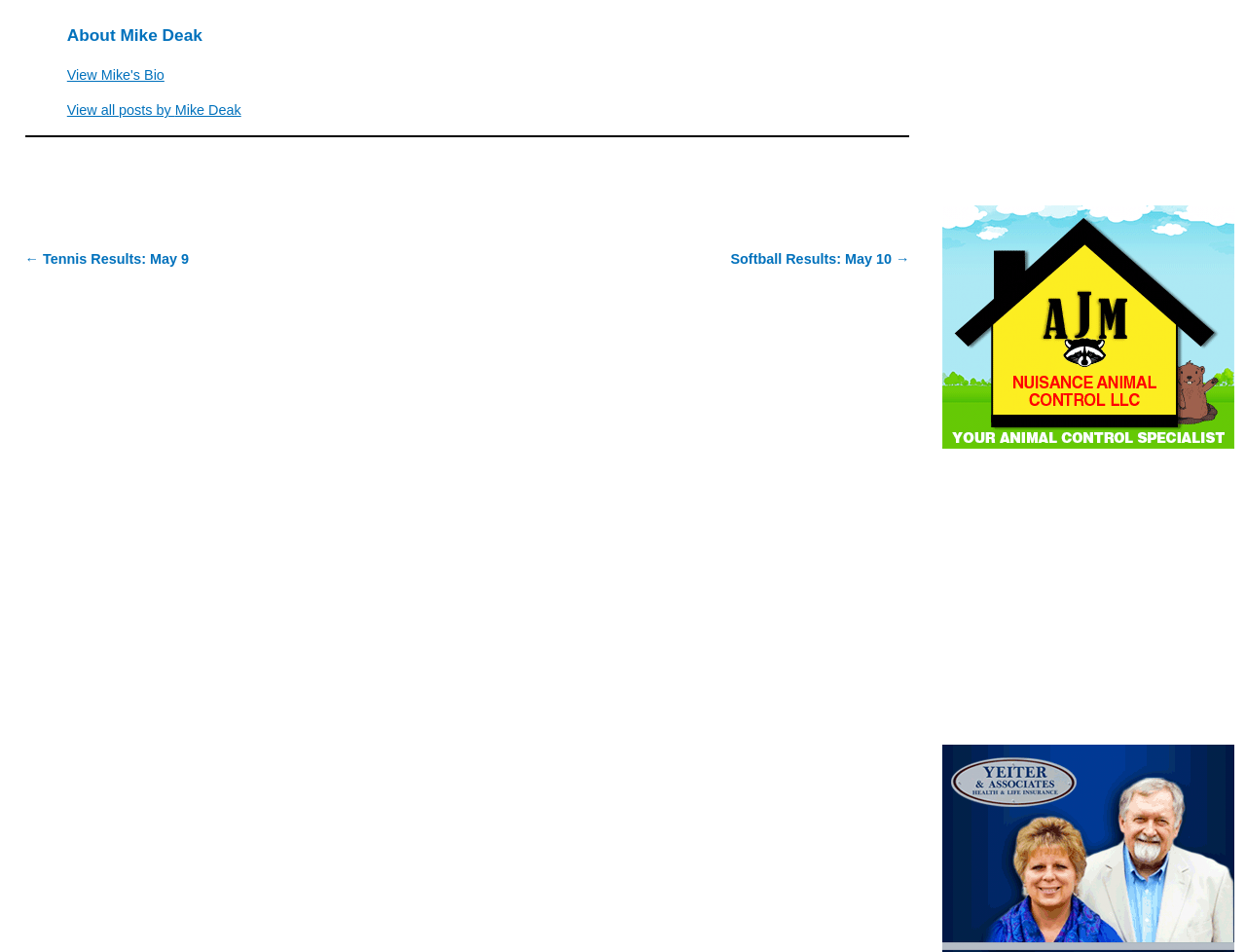Please determine the bounding box coordinates of the element's region to click in order to carry out the following instruction: "View all posts by Mike Deak". The coordinates should be four float numbers between 0 and 1, i.e., [left, top, right, bottom].

[0.054, 0.107, 0.194, 0.124]